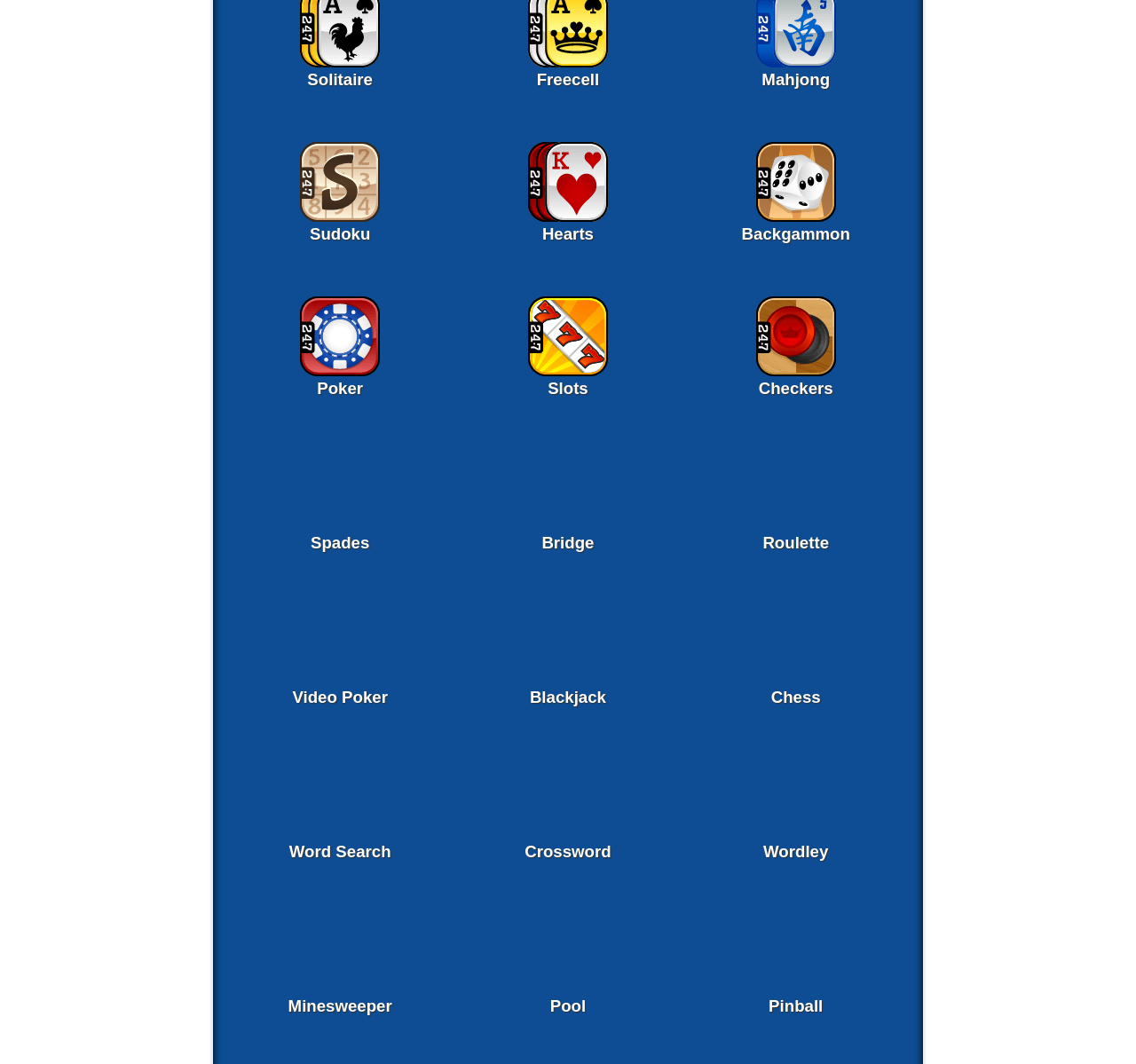Provide the bounding box coordinates in the format (top-left x, top-left y, bottom-right x, bottom-right y). All values are floating point numbers between 0 and 1. Determine the bounding box coordinate of the UI element described as: Solitaire

[0.264, 0.052, 0.335, 0.066]